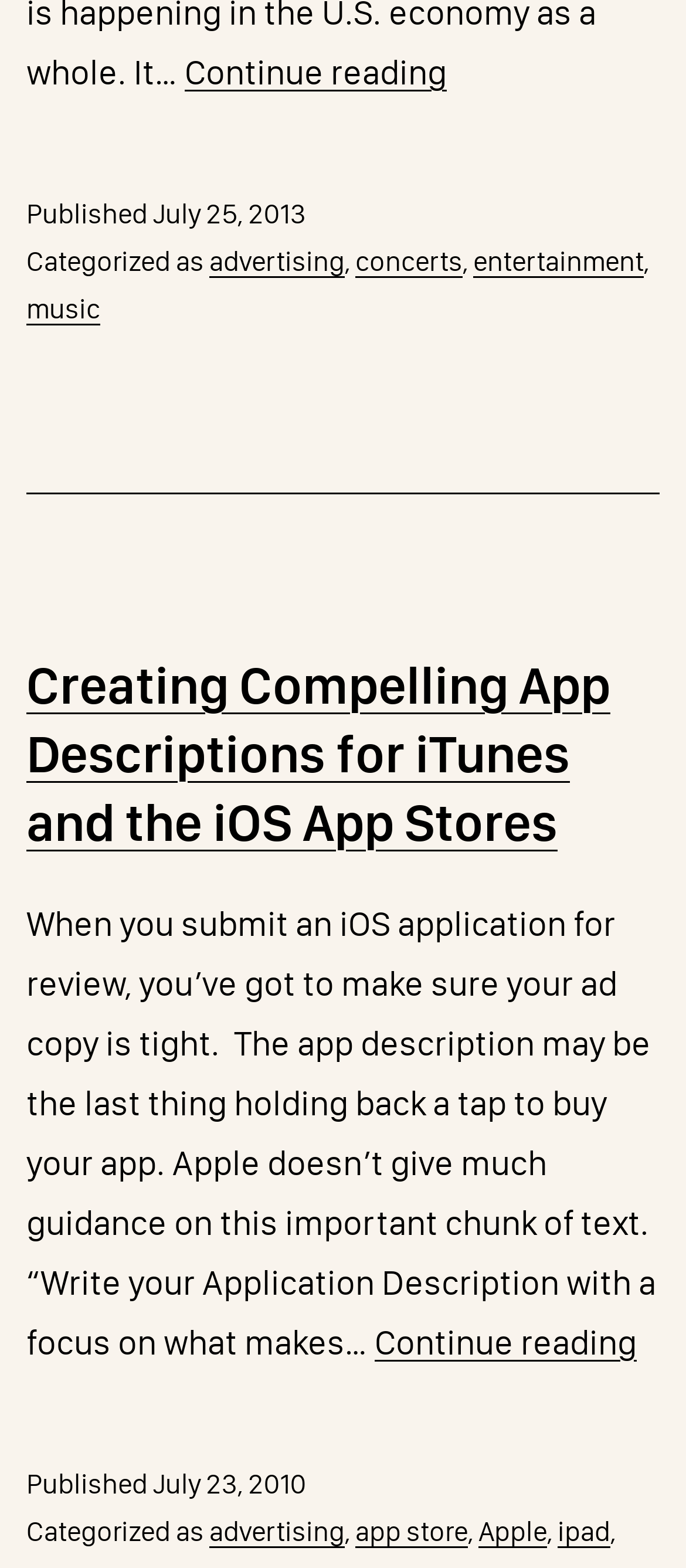From the webpage screenshot, identify the region described by Continue reading Rockonomics. Provide the bounding box coordinates as (top-left x, top-left y, bottom-right x, bottom-right y), with each value being a floating point number between 0 and 1.

[0.269, 0.033, 0.651, 0.059]